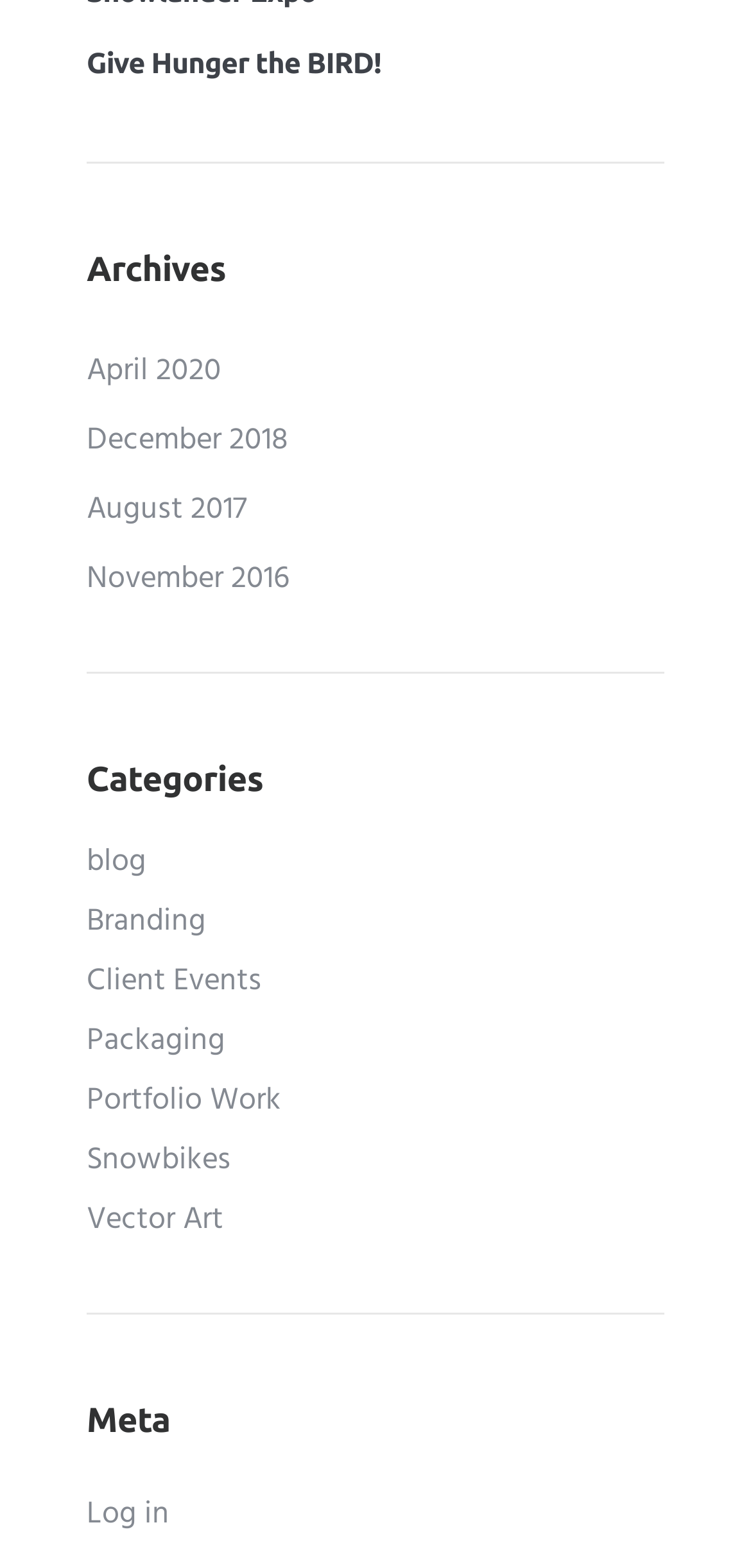Please provide a brief answer to the question using only one word or phrase: 
How many months are listed as archives?

4